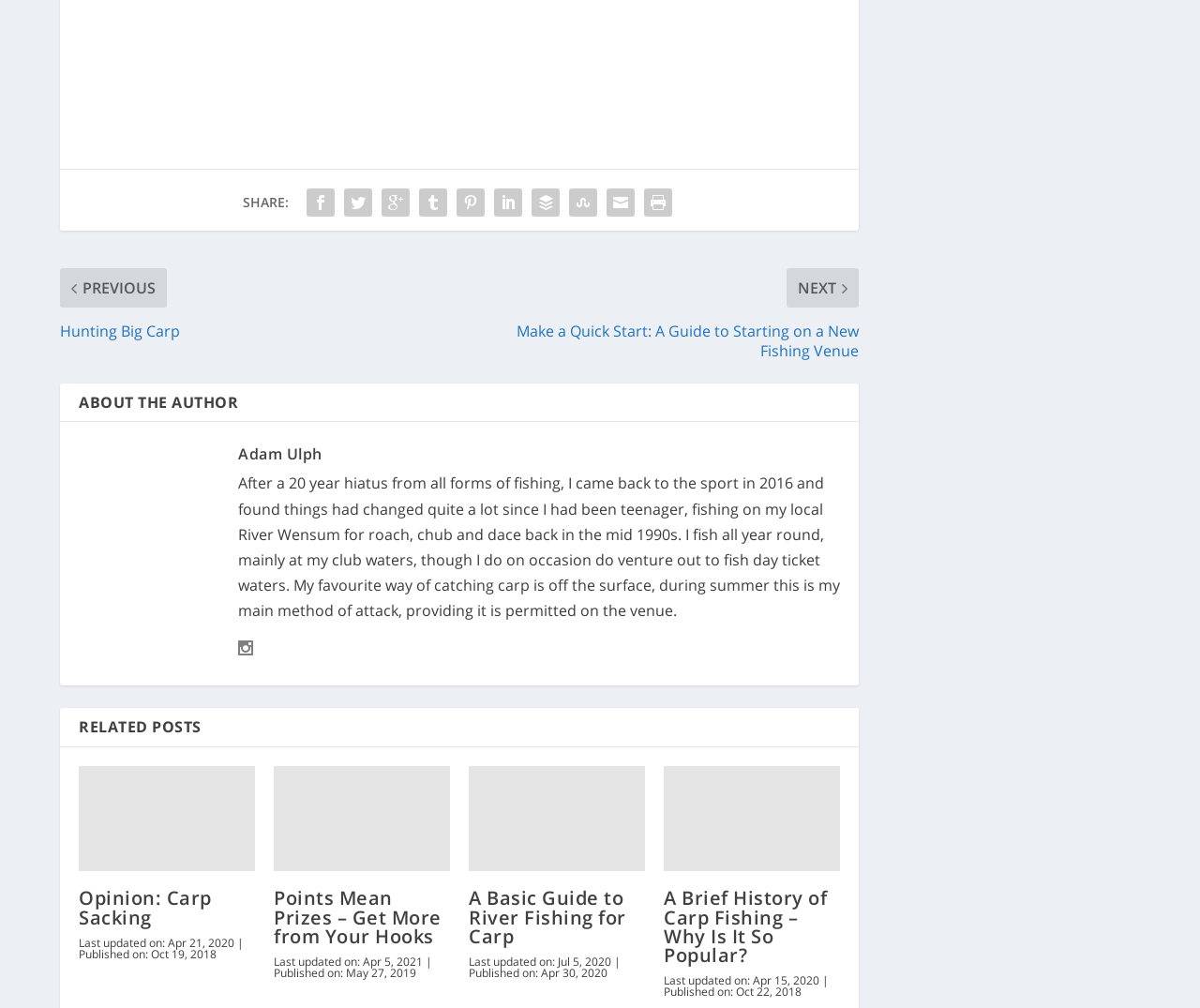Specify the bounding box coordinates of the region I need to click to perform the following instruction: "Read the post 'Opinion: Carp Sacking'". The coordinates must be four float numbers in the range of 0 to 1, i.e., [left, top, right, bottom].

[0.066, 0.76, 0.212, 0.865]